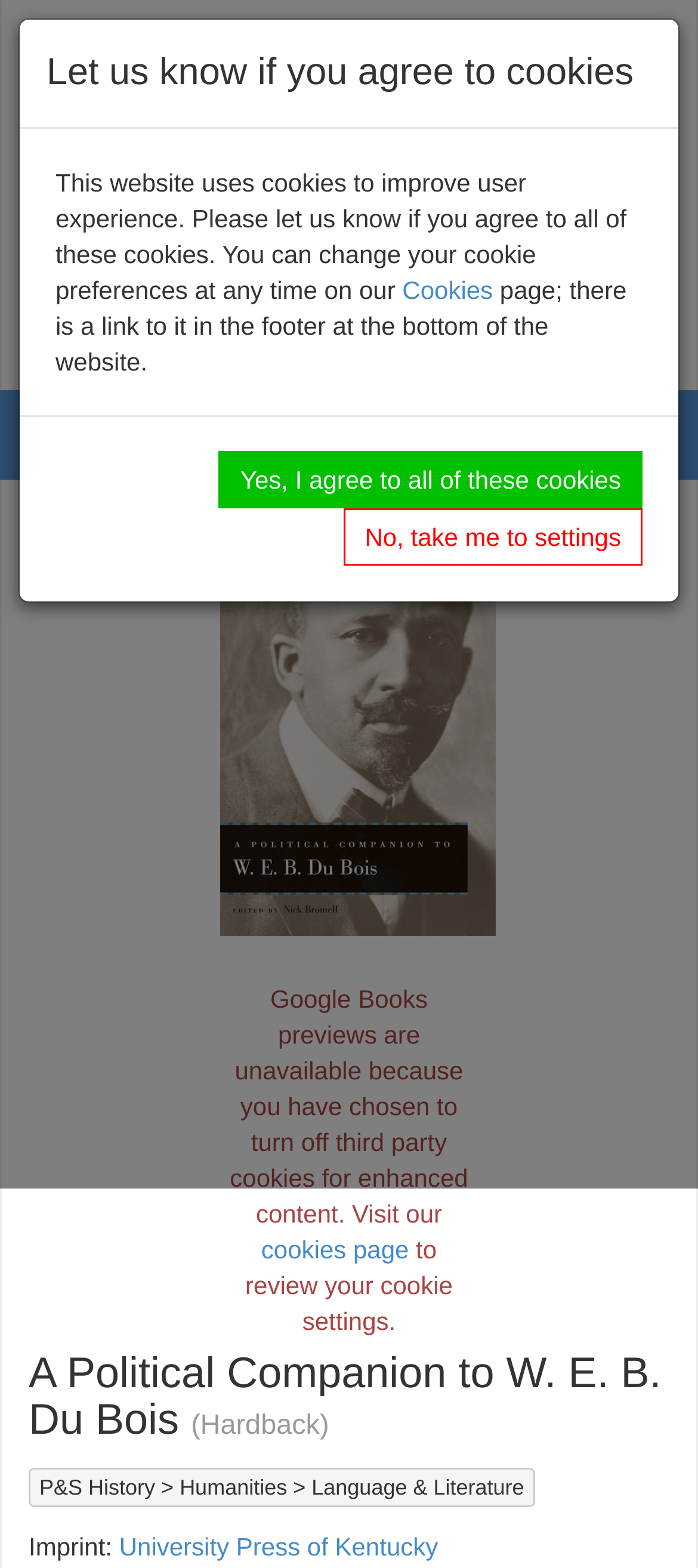Can you find the bounding box coordinates for the element to click on to achieve the instruction: "View book details"?

[0.315, 0.334, 0.709, 0.597]